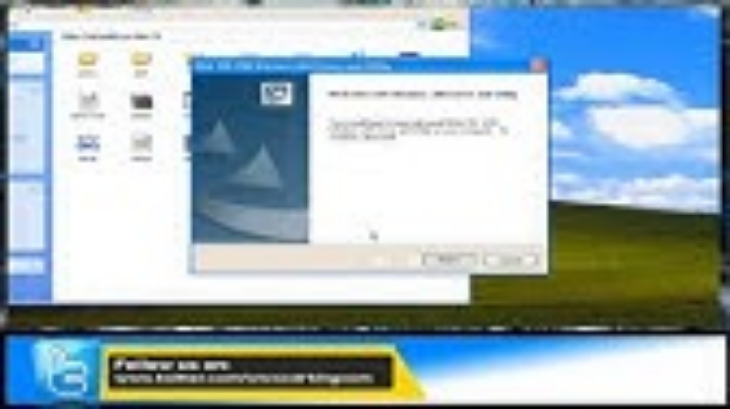Provide a rich and detailed narrative of the image.

The image depicts a computer screen showcasing a software installation process, likely for a driver or utility related to the "802.11g Wireless Lan Driver." A dialog box is open, prompting the user with instructions indicating that the installation is ready to proceed. There are visible icons on the left side of the screen, which likely represent various files or folders, while the background features a classic Windows desktop wallpaper, characterized by rolling hills and a blue sky with clouds, setting a nostalgic tone. Additionally, a banner at the bottom encourages users to follow the organization on Twitter, adding a social media engagement element to the interface.